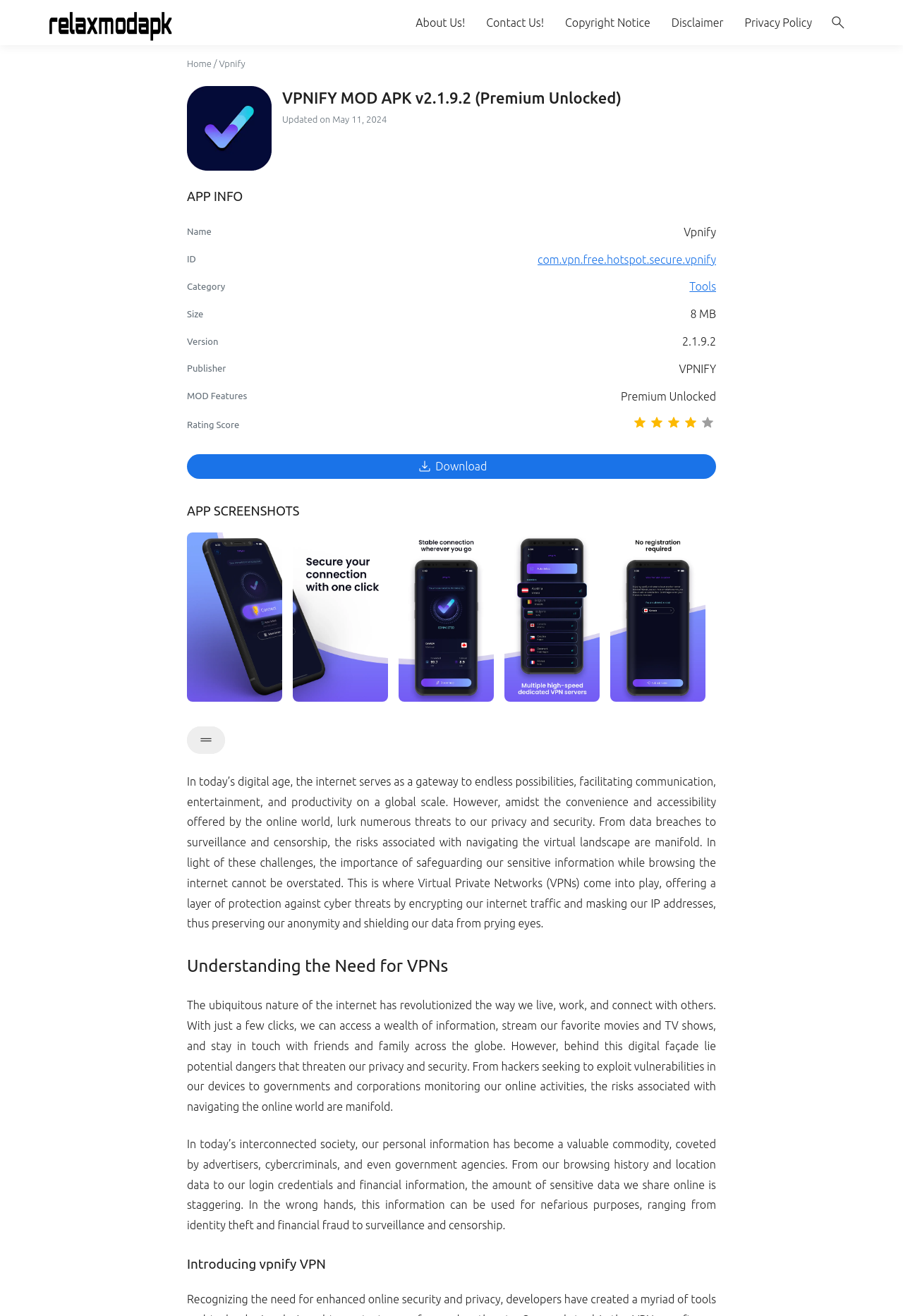What is the size of the app?
Provide an in-depth and detailed answer to the question.

The size of the app can be found in the 'APP INFO' section, where it is listed as '8 MB' in the 'Size' row.